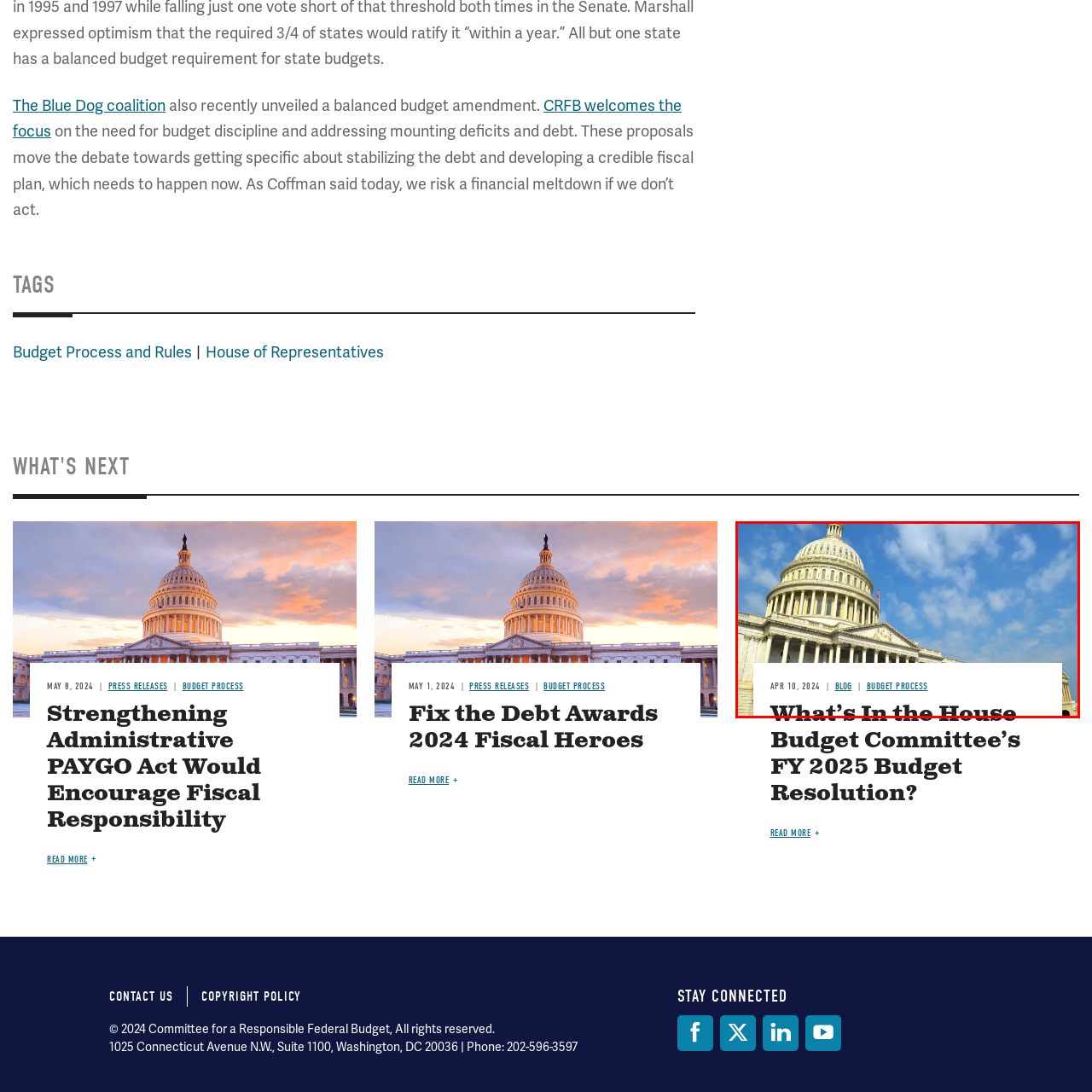Explain in detail what is depicted in the image enclosed by the red boundary.

The image prominently features the United States Capitol building, a symbol of American democracy and governance, set against a backdrop of a bright blue sky with scattered clouds. The architectural details of the Capitol, including its iconic dome and pillars, are clearly visible, highlighting its grandeur and significance. This image accompanies a blog post dated April 10, 2024, focusing on the House Budget Committee’s FY 2025 Budget Resolution within the context of ongoing discussions about federal budget processes. The blog aims to inform readers about key decisions and legislative movements regarding fiscal responsibility and budgetary planning in Congress.